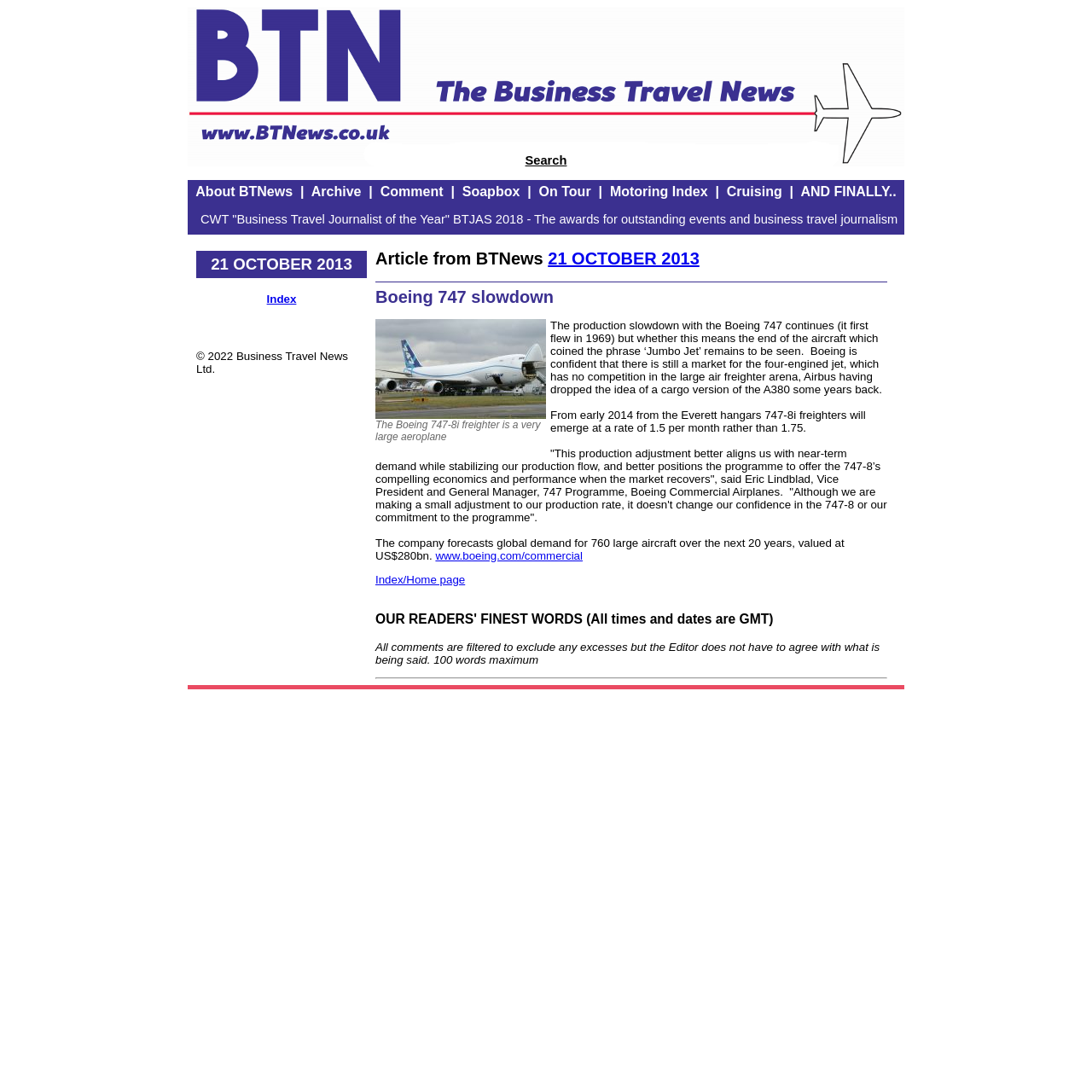Please specify the coordinates of the bounding box for the element that should be clicked to carry out this instruction: "Go to the Archive". The coordinates must be four float numbers between 0 and 1, formatted as [left, top, right, bottom].

[0.285, 0.169, 0.331, 0.182]